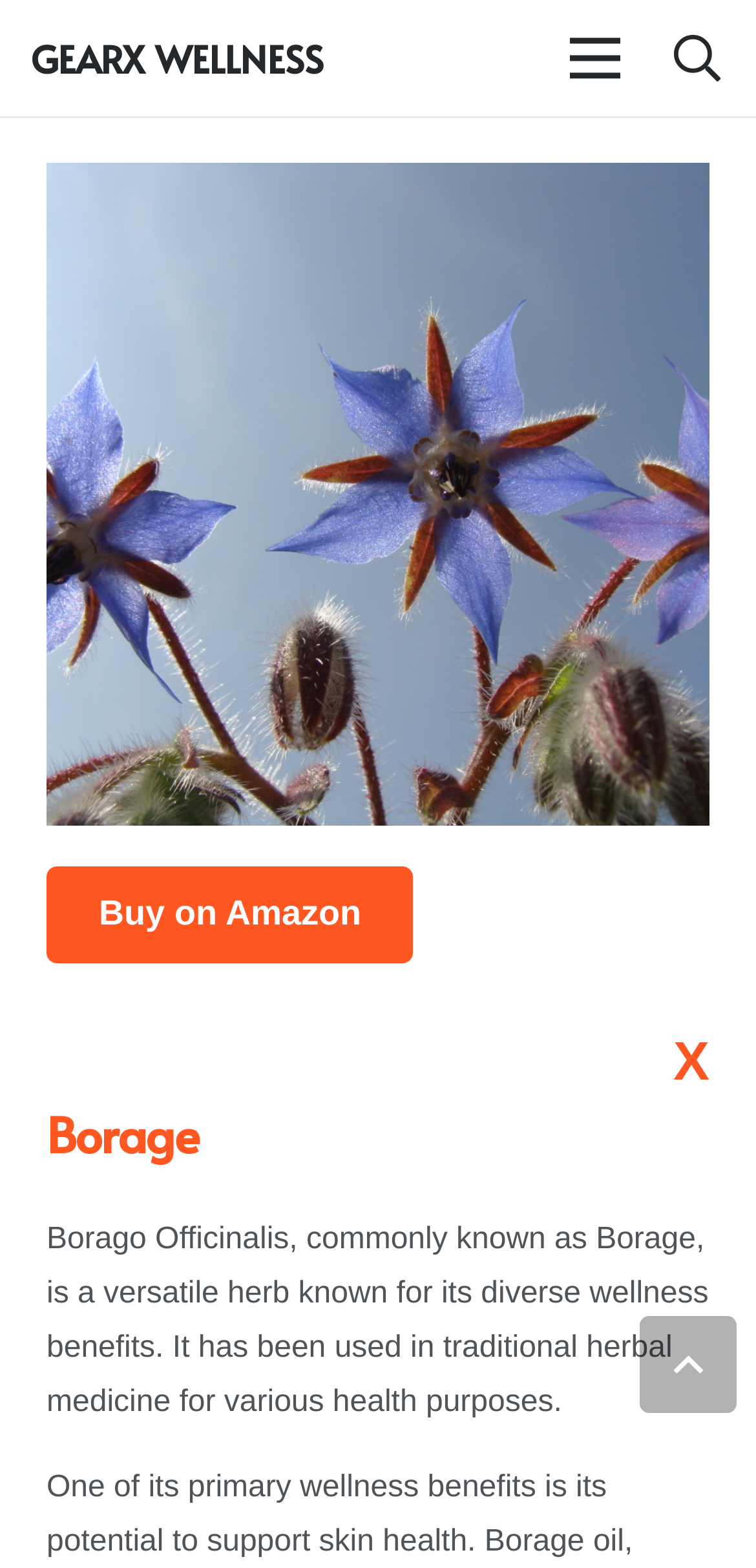Give a full account of the webpage's elements and their arrangement.

The webpage is about Borage, a herb known for its wellness benefits. At the top left, there is a link to "GEARX WELLNESS". On the top right, there are two links, "Menu" and a "Search" button. The "Search" button has a dropdown menu with two links, "Buy on Amazon" and "X" to close the search bar.

Below the top navigation, there is a heading that reads "Borage". Underneath the heading, there is a paragraph of text that describes Borage as a versatile herb with diverse wellness benefits, used in traditional herbal medicine for various health purposes.

At the very bottom right of the page, there is a "Back to top" button.